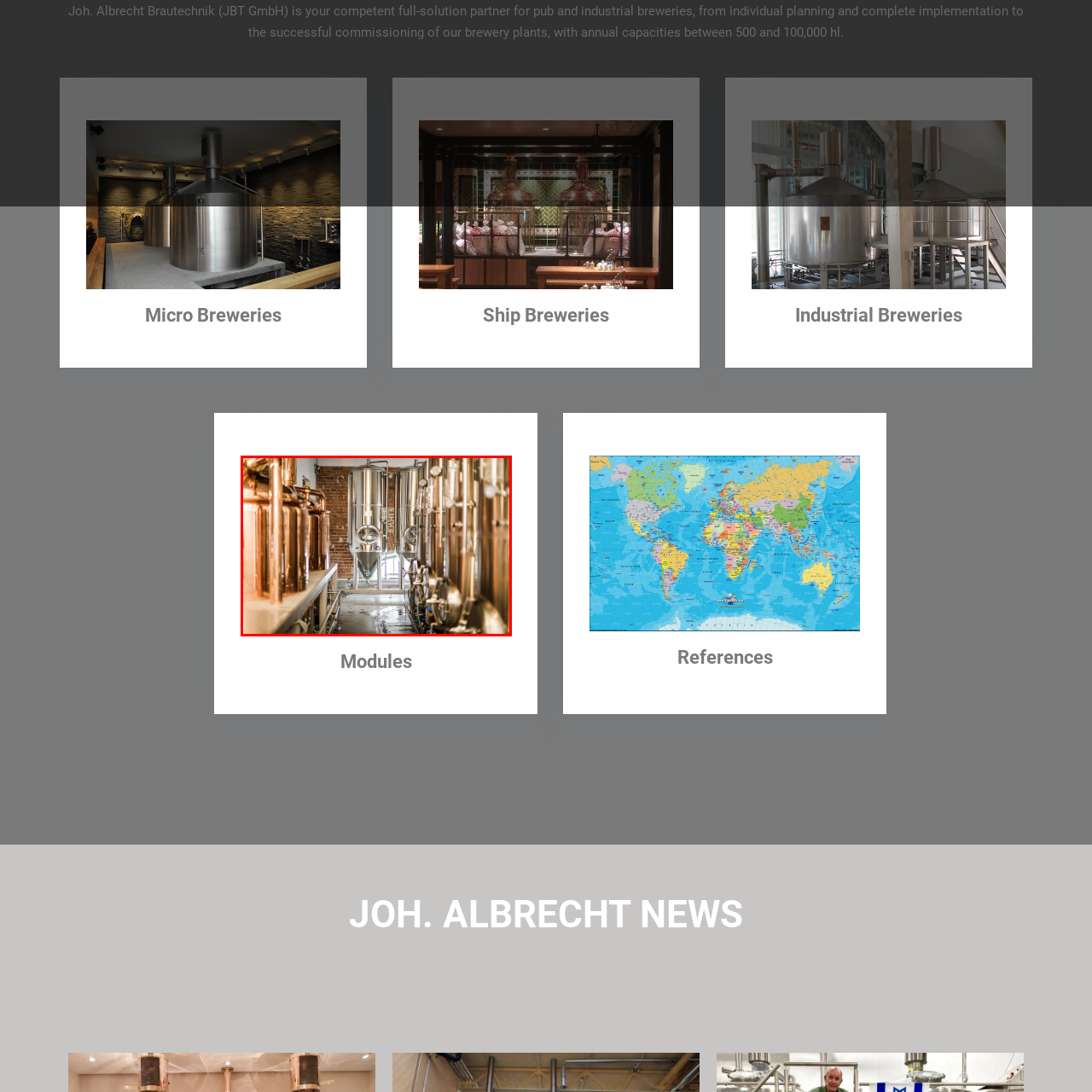Explain in detail what is happening in the image that is surrounded by the red box.

The image showcases a modern brewing facility, featuring sleek stainless steel fermentation tanks prominently positioned in the center of the space. The background reveals a rustic brick wall, contrasting with the polished metal surfaces of the equipment. Bright light filters into the room, highlighting the intricate machinery that plays a crucial role in the brewing process. This environment is indicative of professional-grade brewing operations, aligning with the services offered by Joh. Albrecht Brautechnik (JBT GmbH), which specializes in providing complete solutions for both public and industrial breweries. The focus on high-quality materials and efficient design exemplifies modern brewing technology, catering to capacities between 500 and 100,000 hectoliters.